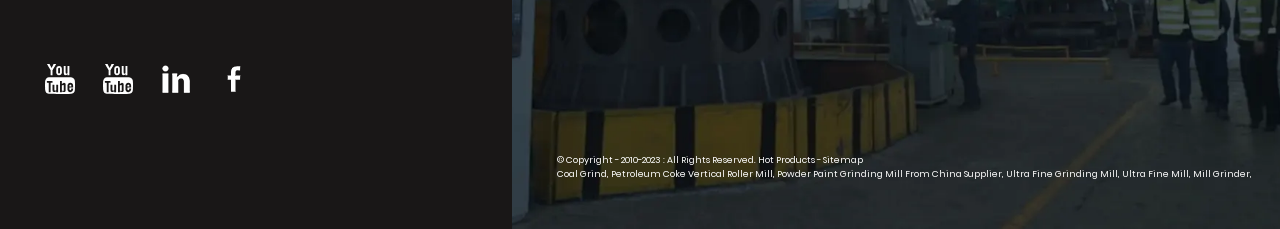Please find the bounding box coordinates of the element's region to be clicked to carry out this instruction: "Search in the forum".

None